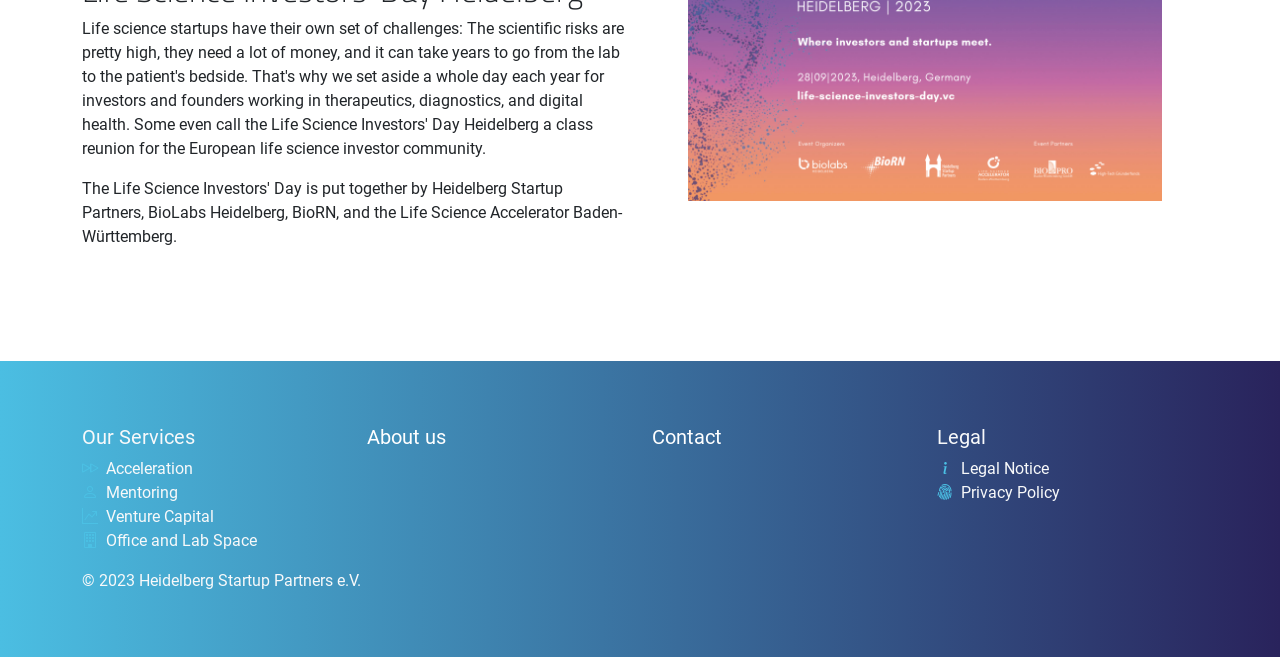How many main sections are on the webpage?
Please answer the question with as much detail as possible using the screenshot.

I analyzed the webpage structure and found that there are four main sections: 'Our Services', 'About us', 'Contact', and 'Legal'.